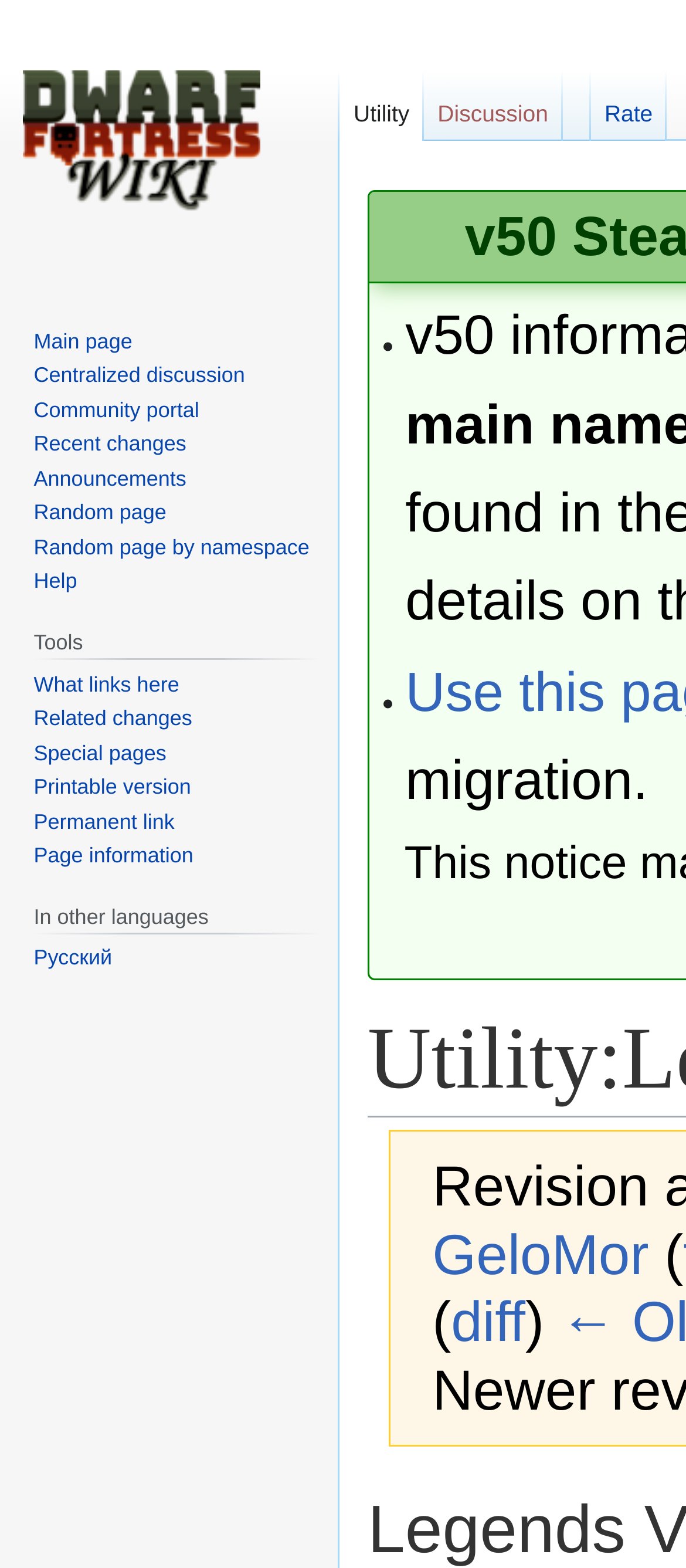What is the shortcut key for 'Random page'?
Please describe in detail the information shown in the image to answer the question.

I found the answer by looking at the link with the text 'Random page' and its corresponding key shortcut 'Alt+x'.